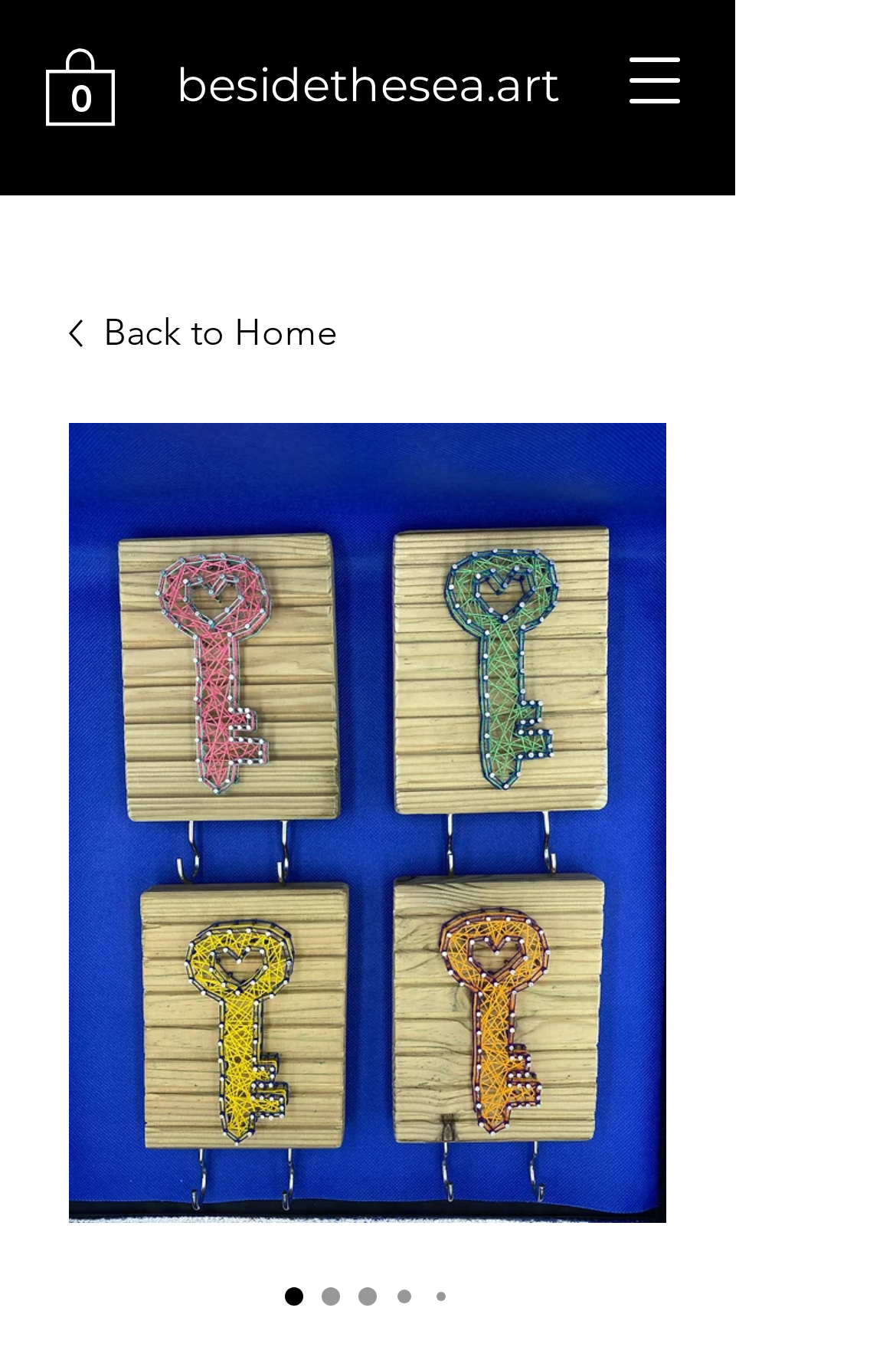Please provide a short answer using a single word or phrase for the question:
What is the image above the radio buttons?

Key Holder